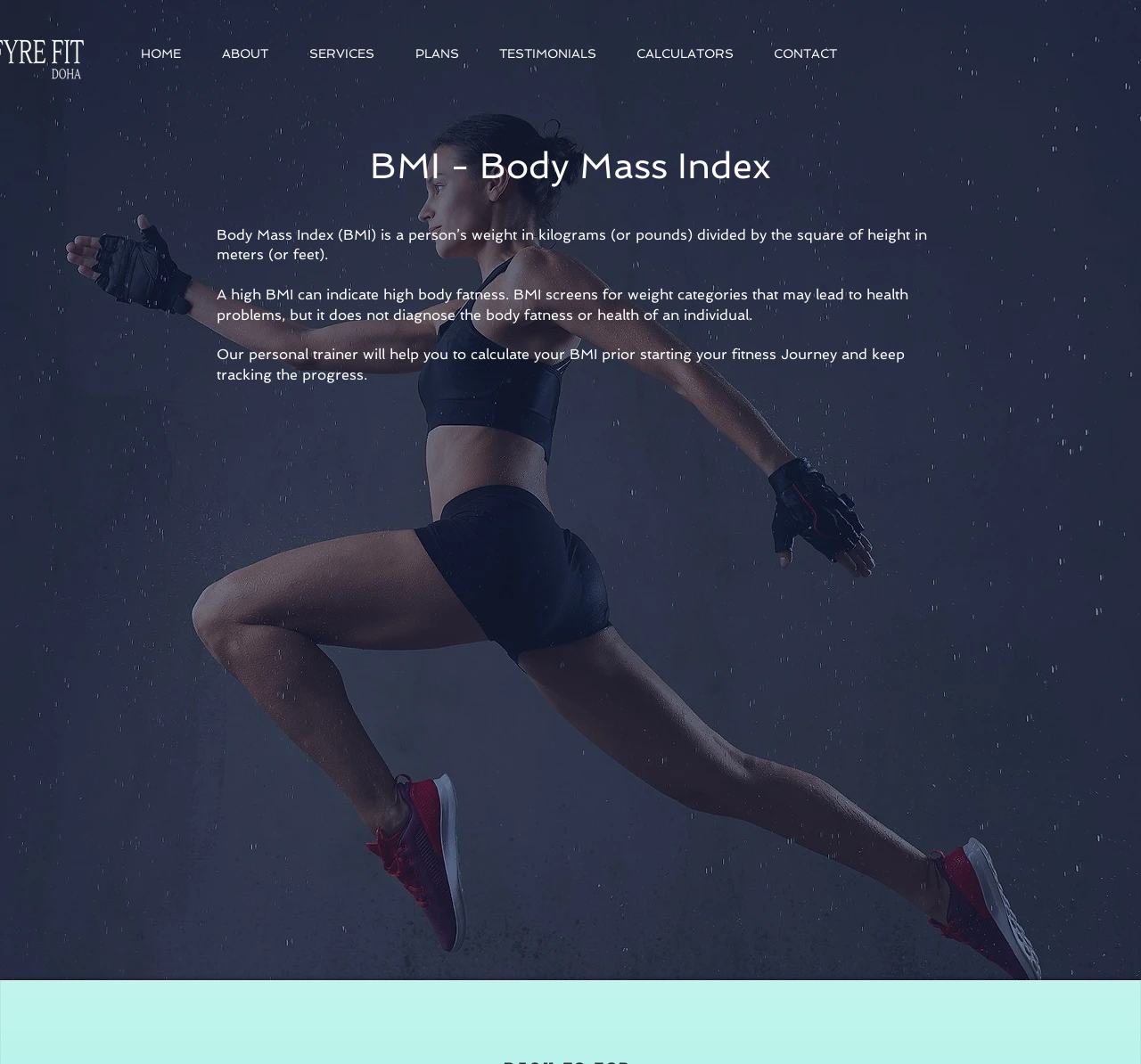Could you find the bounding box coordinates of the clickable area to complete this instruction: "click the link at the bottom"?

[0.469, 0.94, 0.523, 0.998]